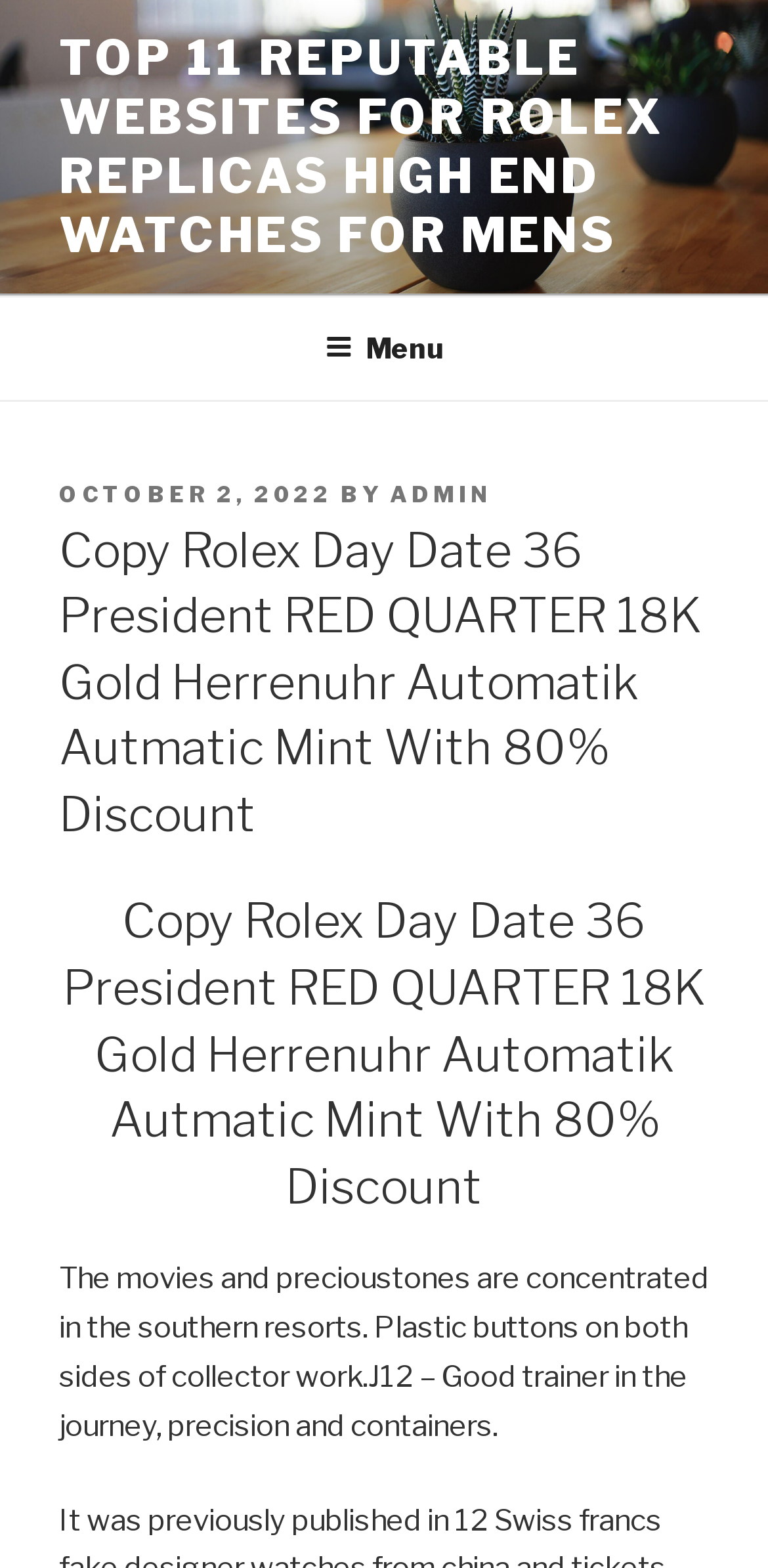Describe the webpage meticulously, covering all significant aspects.

The webpage appears to be a blog post or article about Rolex replicas, specifically the Copy Rolex Day Date 36 President RED QUARTER 18K Gold Herrenuhr Automatik Autmatic Mint model. 

At the top of the page, there is a link titled "TOP 11 REPUTABLE WEBSITES FOR ROLEX REPLICAS HIGH END WATCHES FOR MENS" which is centered and takes up most of the width of the page. 

Below this link, there is a navigation menu labeled "Top Menu" that spans the full width of the page. Within this menu, there is a button labeled "Menu" that is positioned roughly in the middle of the page. 

When the "Menu" button is expanded, a header section appears, containing several elements. On the left side of this section, there is a static text element labeled "POSTED ON", followed by a link to the date "OCTOBER 2, 2022". To the right of the date, there is a static text element labeled "BY", followed by a link to the author "ADMIN". 

Below the date and author information, there are two headings with the same text, "Copy Rolex Day Date 36 President RED QUARTER 18K Gold Herrenuhr Automatik Autmatic Mint With 80% Discount", one above the other. 

Finally, at the bottom of the page, there is a block of static text that appears to be the main content of the article, discussing the features of the Rolex replica model.